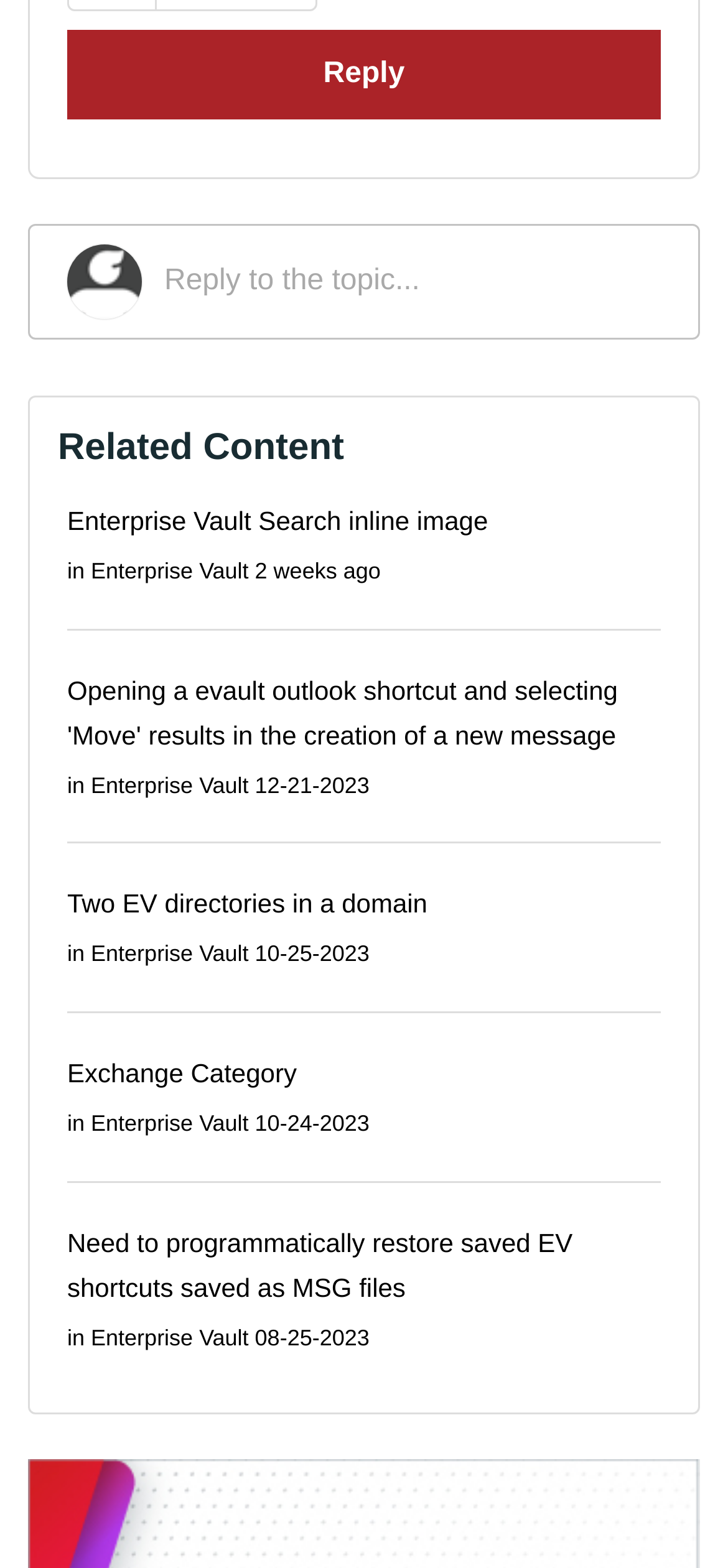Using the description: "Reply", determine the UI element's bounding box coordinates. Ensure the coordinates are in the format of four float numbers between 0 and 1, i.e., [left, top, right, bottom].

[0.092, 0.019, 0.908, 0.077]